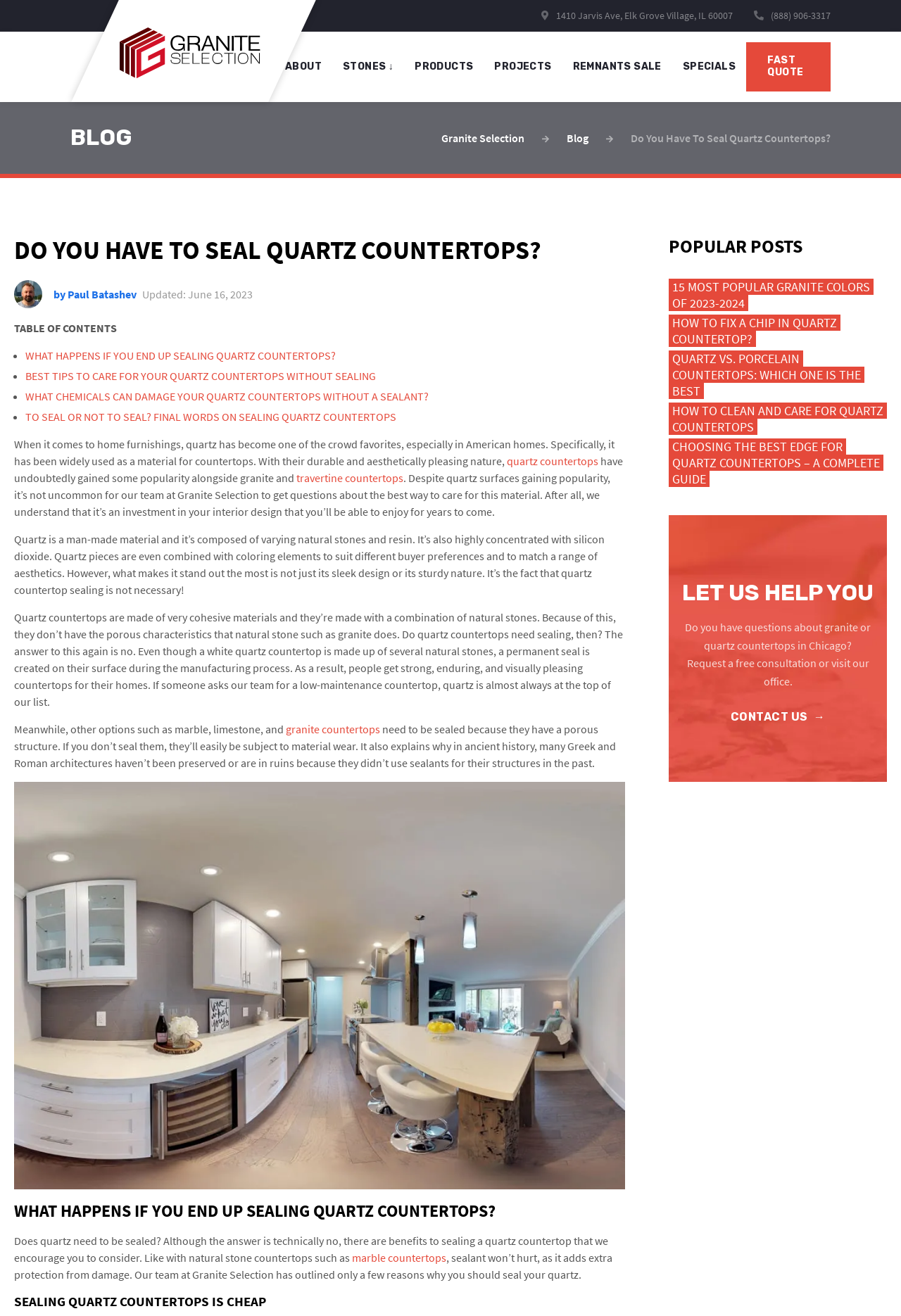Pinpoint the bounding box coordinates of the clickable element needed to complete the instruction: "Go to Home page". The coordinates should be provided as four float numbers between 0 and 1: [left, top, right, bottom].

None